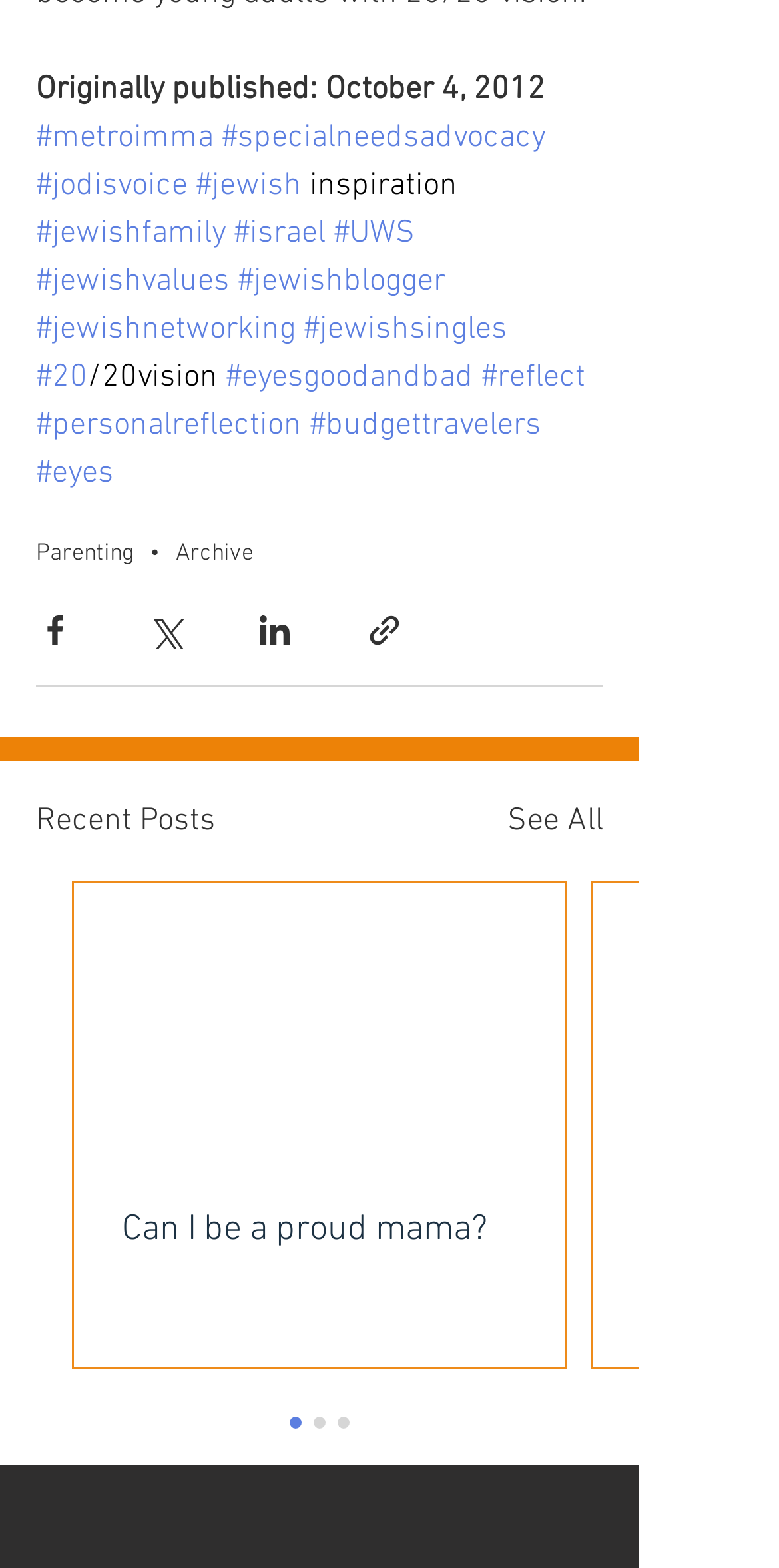Locate the bounding box coordinates of the element you need to click to accomplish the task described by this instruction: "Click on the 'metroimma' link".

[0.046, 0.076, 0.274, 0.101]